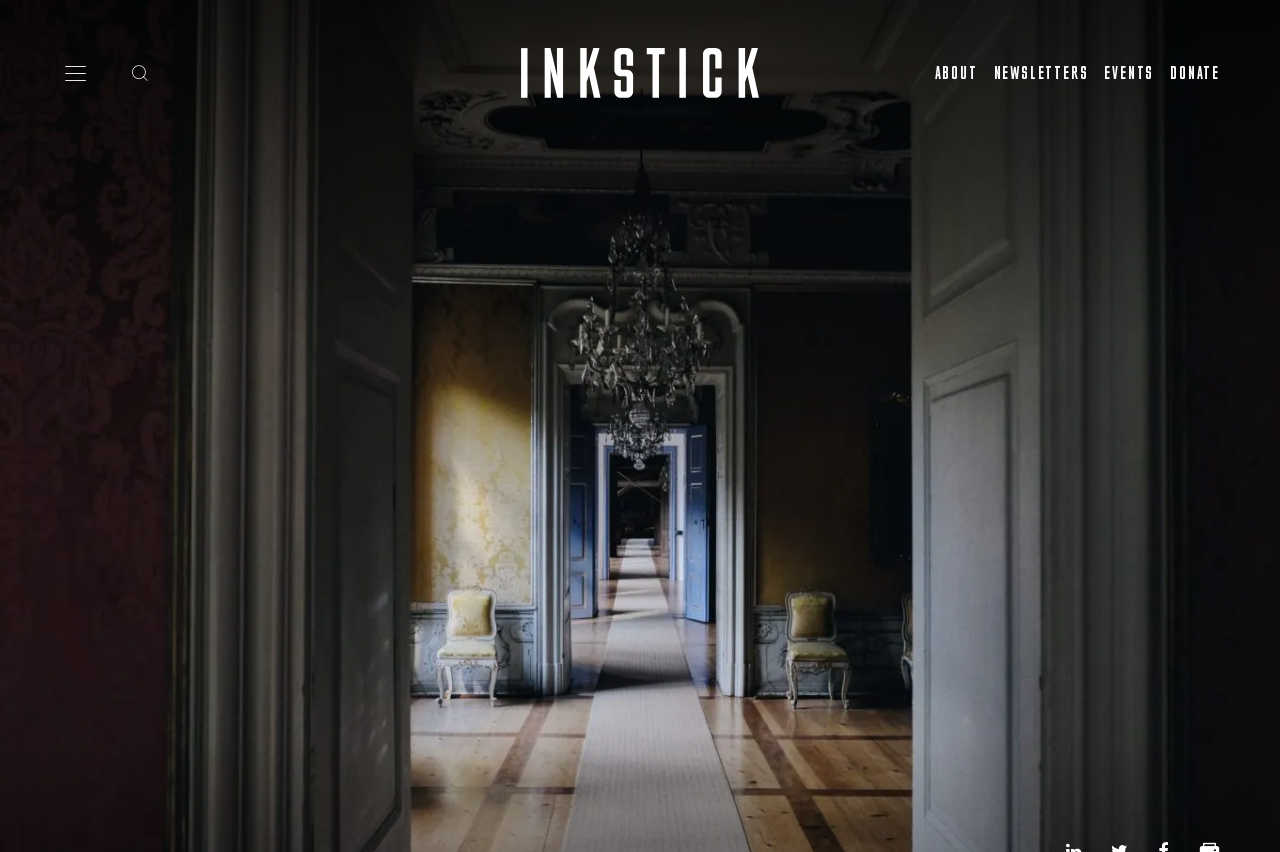How many main navigation links are there?
Please use the image to provide an in-depth answer to the question.

I counted the number of link elements that are direct children of the header element, excluding the 'Open menu' and 'Search' links. There are 5 main navigation links: 'Inkstick', 'ABOUT', 'NEWSLETTERS', 'EVENTS', and 'DONATE'.